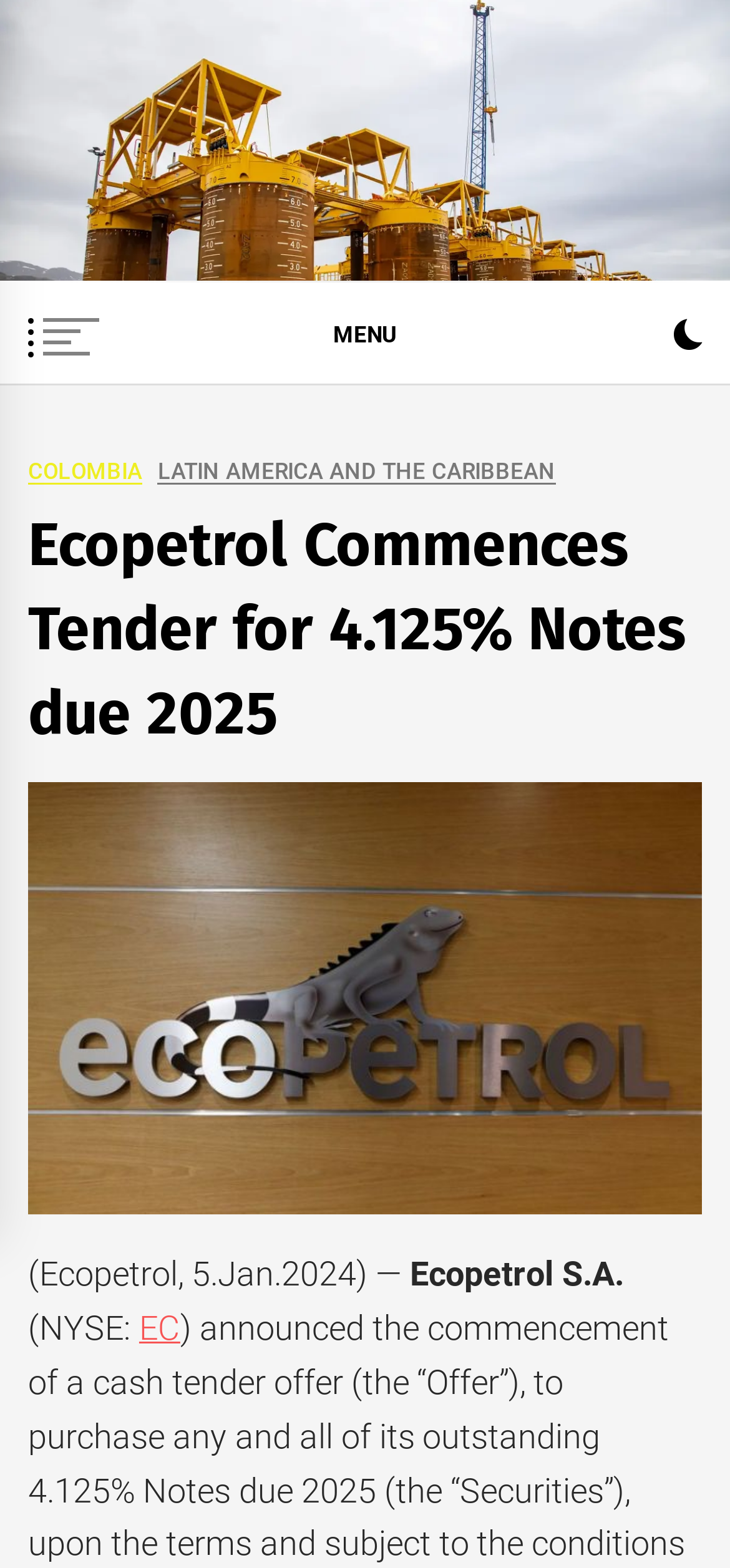Please identify the bounding box coordinates of the area that needs to be clicked to fulfill the following instruction: "Click the 5 button."

[0.423, 0.843, 0.474, 0.855]